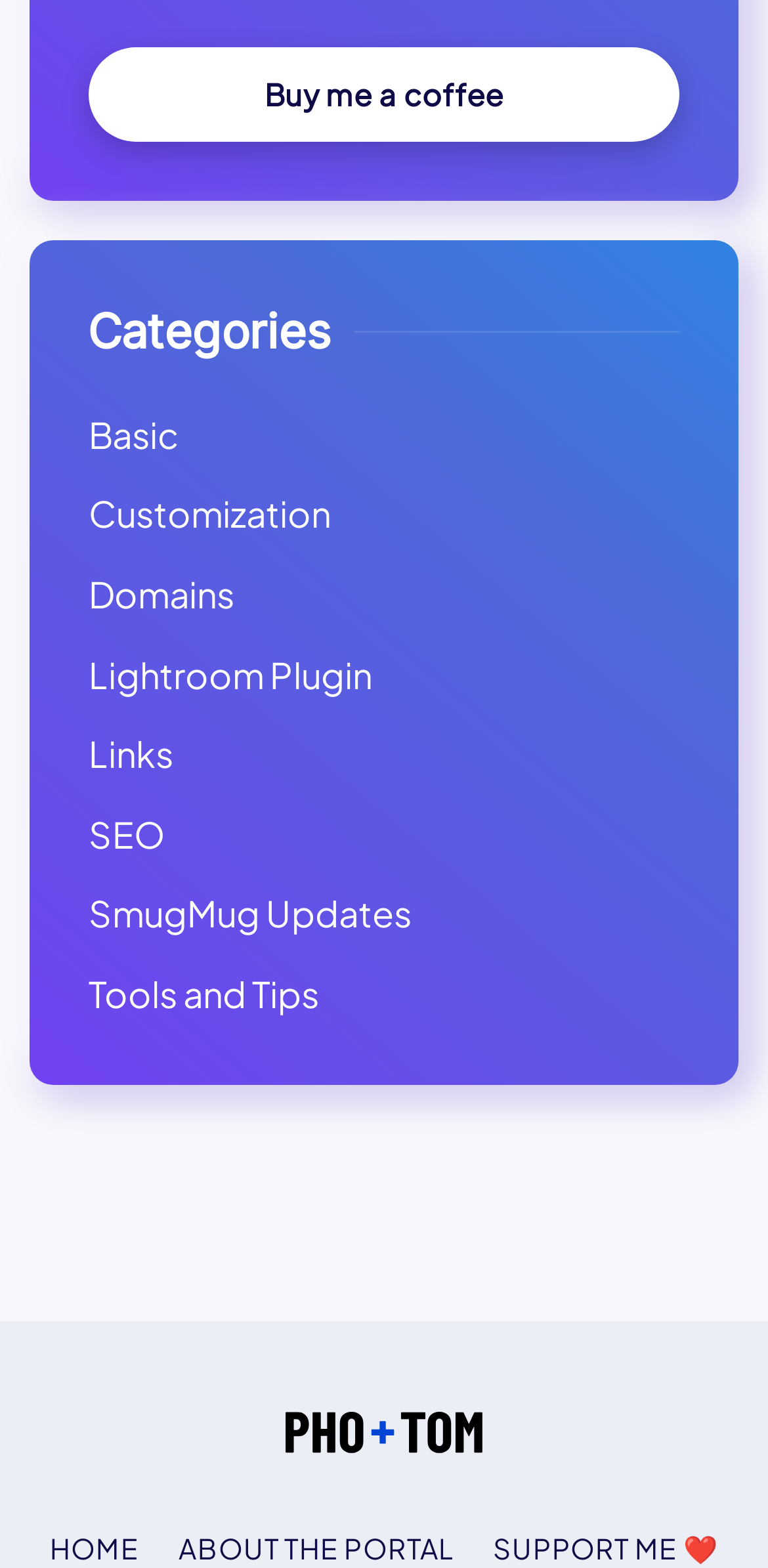Answer this question using a single word or a brief phrase:
What is the last category listed?

Tools and Tips